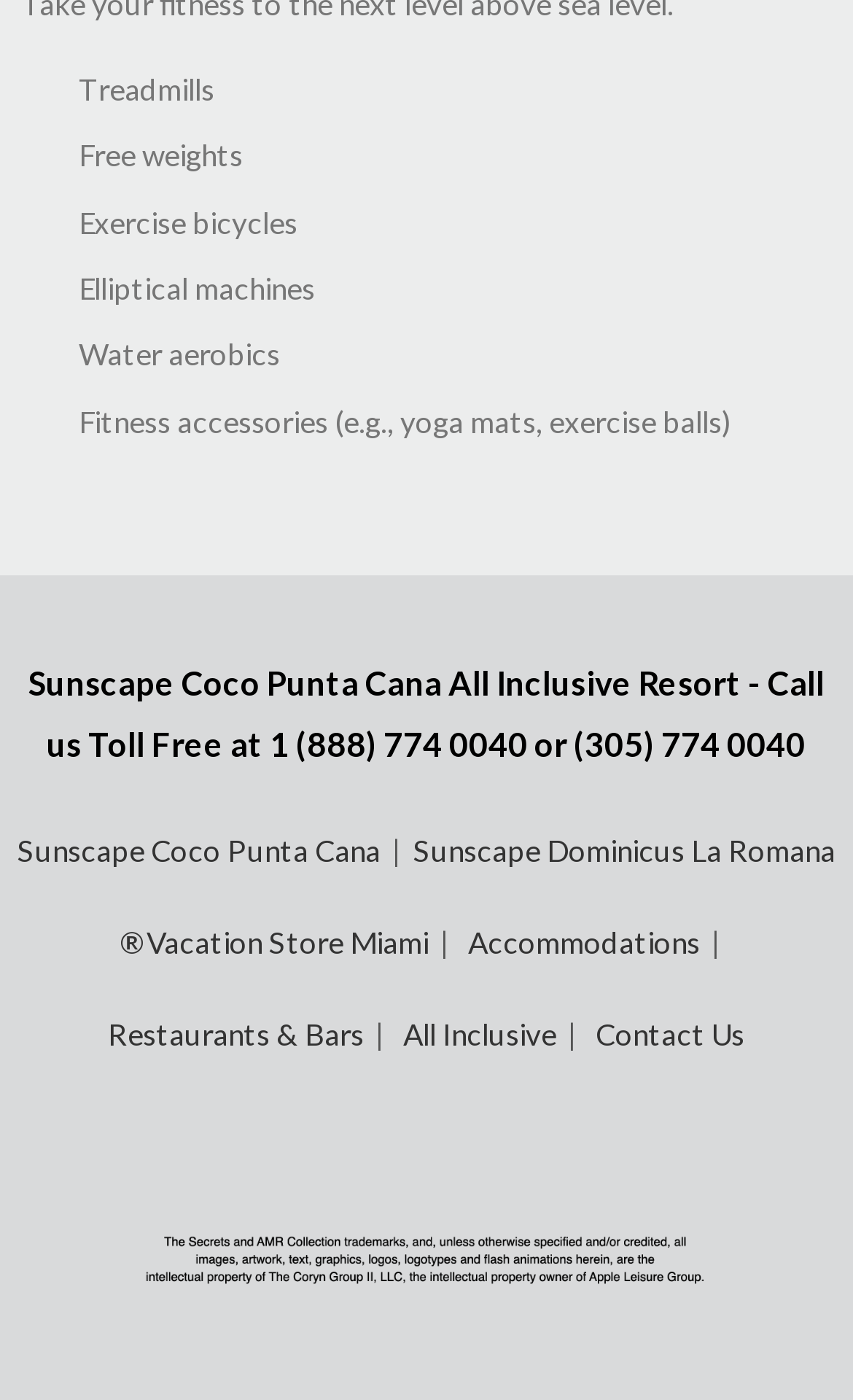Examine the image and give a thorough answer to the following question:
What is the phone number to call for toll-free?

I found a heading element that contains the phone number to call for toll-free, which is 1 (888) 774 0040. This phone number is also a link element, indicating that it can be clicked to make a call.